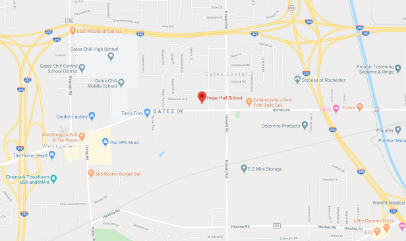What is marked prominently on the map?
Using the image, provide a detailed and thorough answer to the question.

The map features a red pin that marks the location of Hope Hall School, making it easily identifiable and prominent on the map. This visual representation helps to draw attention to the school's location.